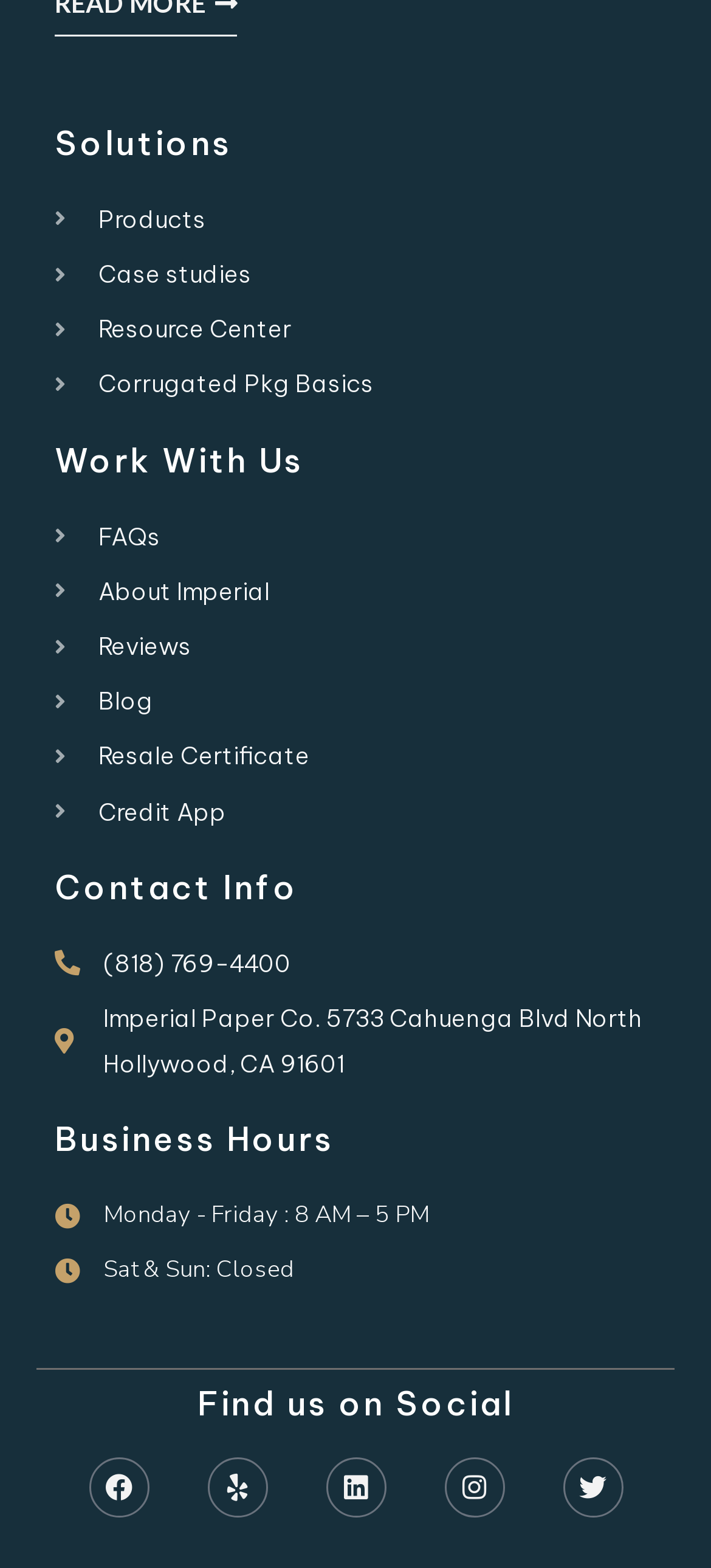Please identify the bounding box coordinates of the element's region that needs to be clicked to fulfill the following instruction: "Click on Products". The bounding box coordinates should consist of four float numbers between 0 and 1, i.e., [left, top, right, bottom].

[0.077, 0.125, 0.923, 0.155]